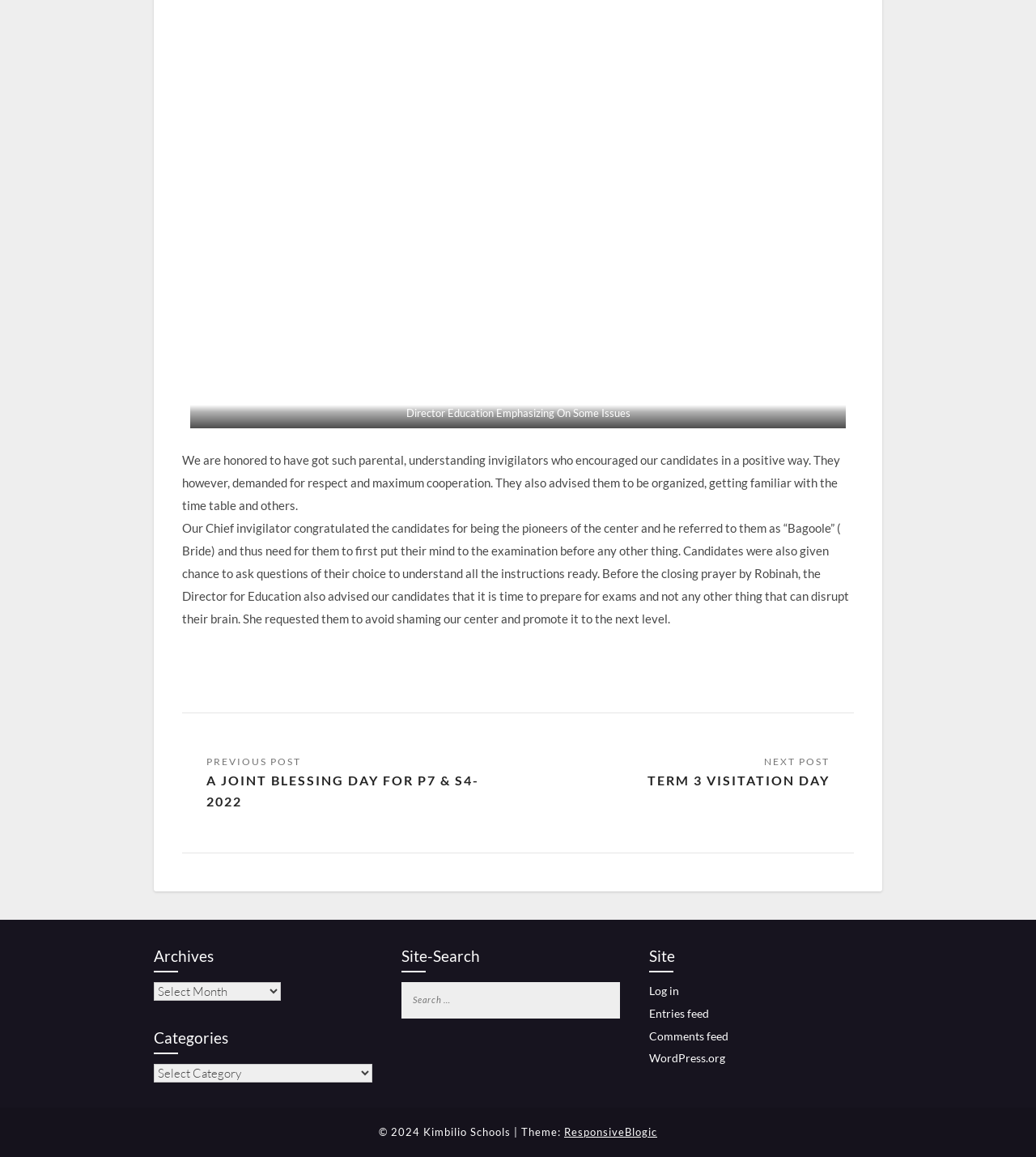Find the bounding box coordinates for the element described here: "Linkedin".

None